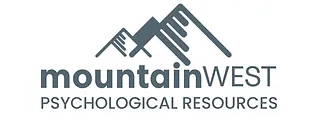Explain the details of the image comprehensively.

The image features the logo of Mountain West Psychological Resources, prominently displaying two stylized mountain peaks, which symbolize the company's connection to the region. The name "mountainWEST" is rendered in a modern, lowercase font, while "PSYCHOLOGICAL RESOURCES" is presented in uppercase letters beneath it. This design reflects the organization's focus on mental health services, emphasizing a professional yet approachable identity. The overall color palette is a muted gray, reinforcing a sense of calm and reliability, essential qualities in the field of psychological support.